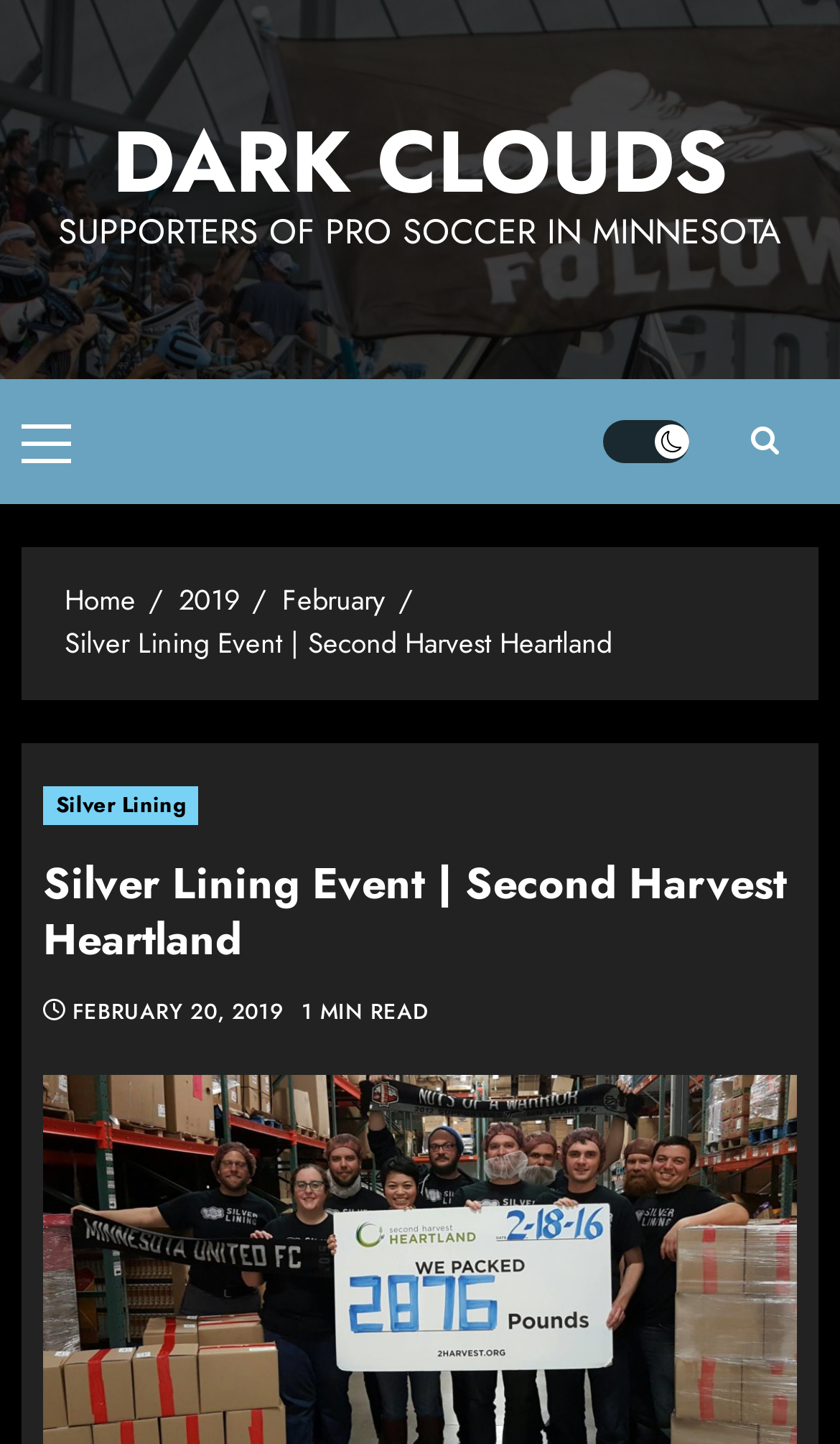Please specify the bounding box coordinates of the clickable region to carry out the following instruction: "Open the Primary Menu". The coordinates should be four float numbers between 0 and 1, in the format [left, top, right, bottom].

[0.026, 0.292, 0.085, 0.319]